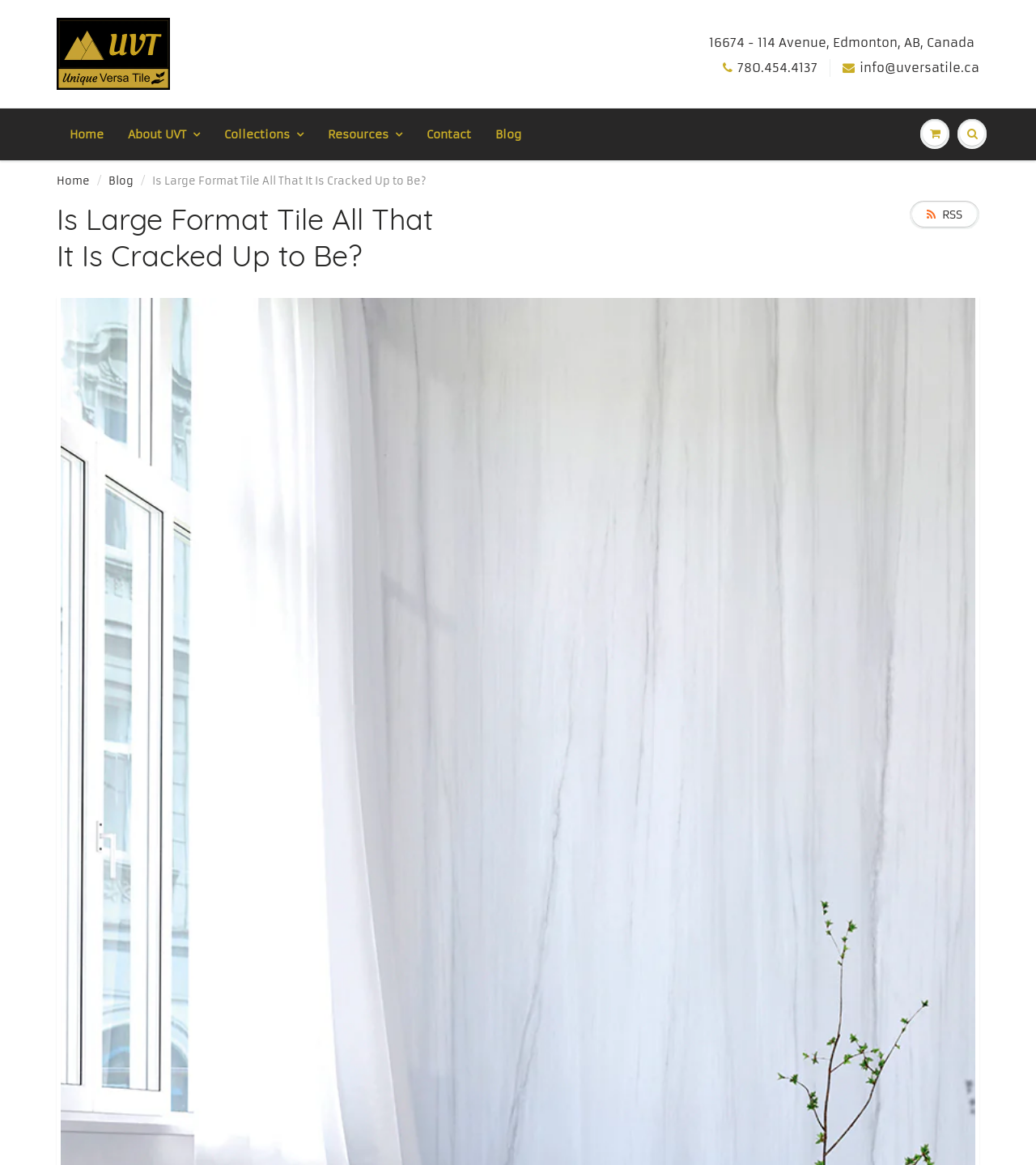Specify the bounding box coordinates of the area that needs to be clicked to achieve the following instruction: "Click on the 'Home' link".

[0.055, 0.093, 0.112, 0.137]